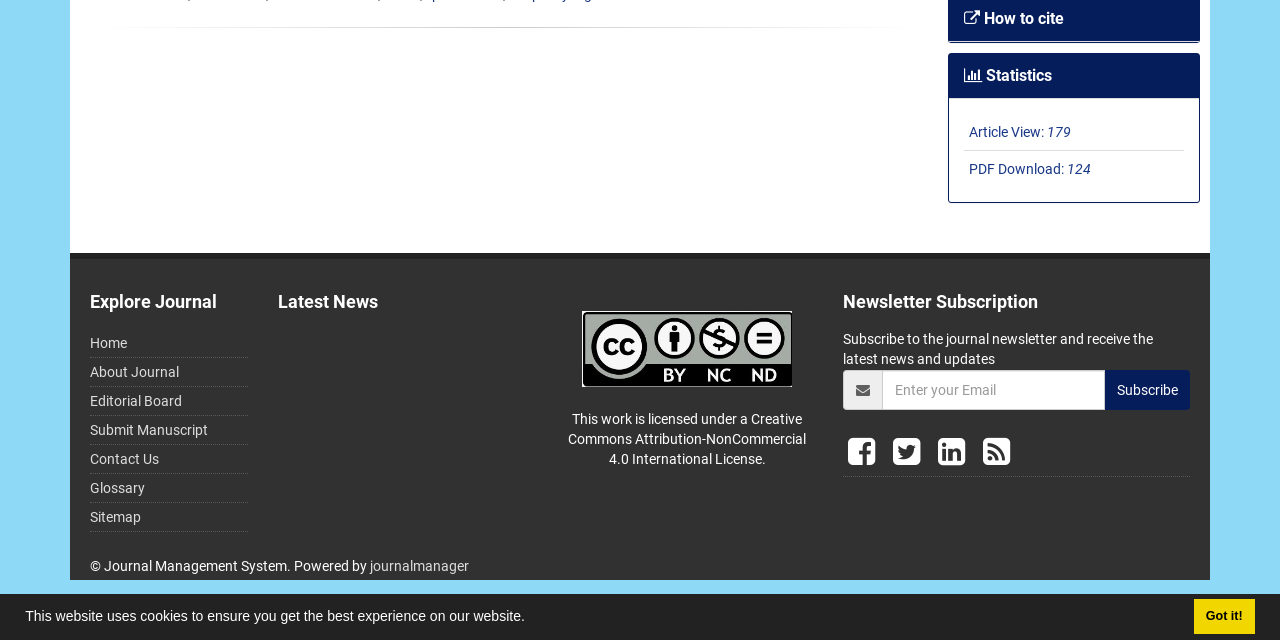Bounding box coordinates must be specified in the format (top-left x, top-left y, bottom-right x, bottom-right y). All values should be floating point numbers between 0 and 1. What are the bounding box coordinates of the UI element described as: Editorial Board

[0.07, 0.614, 0.142, 0.639]